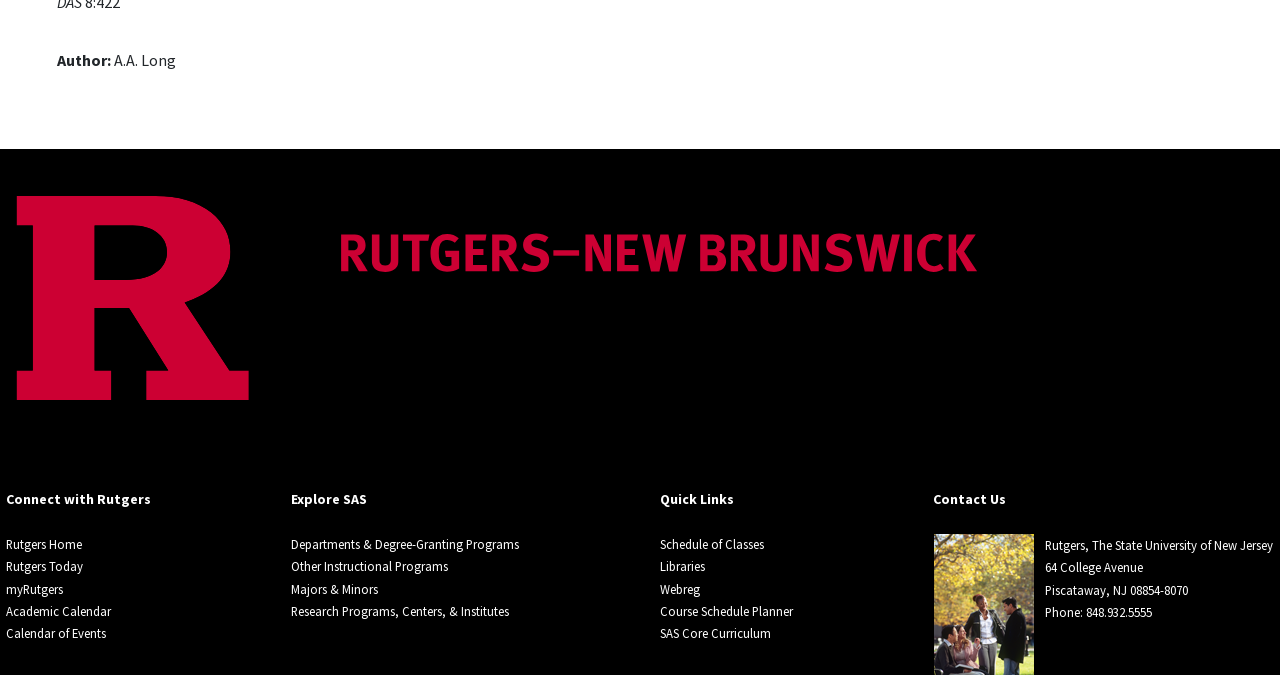Give a concise answer using one word or a phrase to the following question:
What is the name of the logo at the top of the webpage?

RU Logo 2024